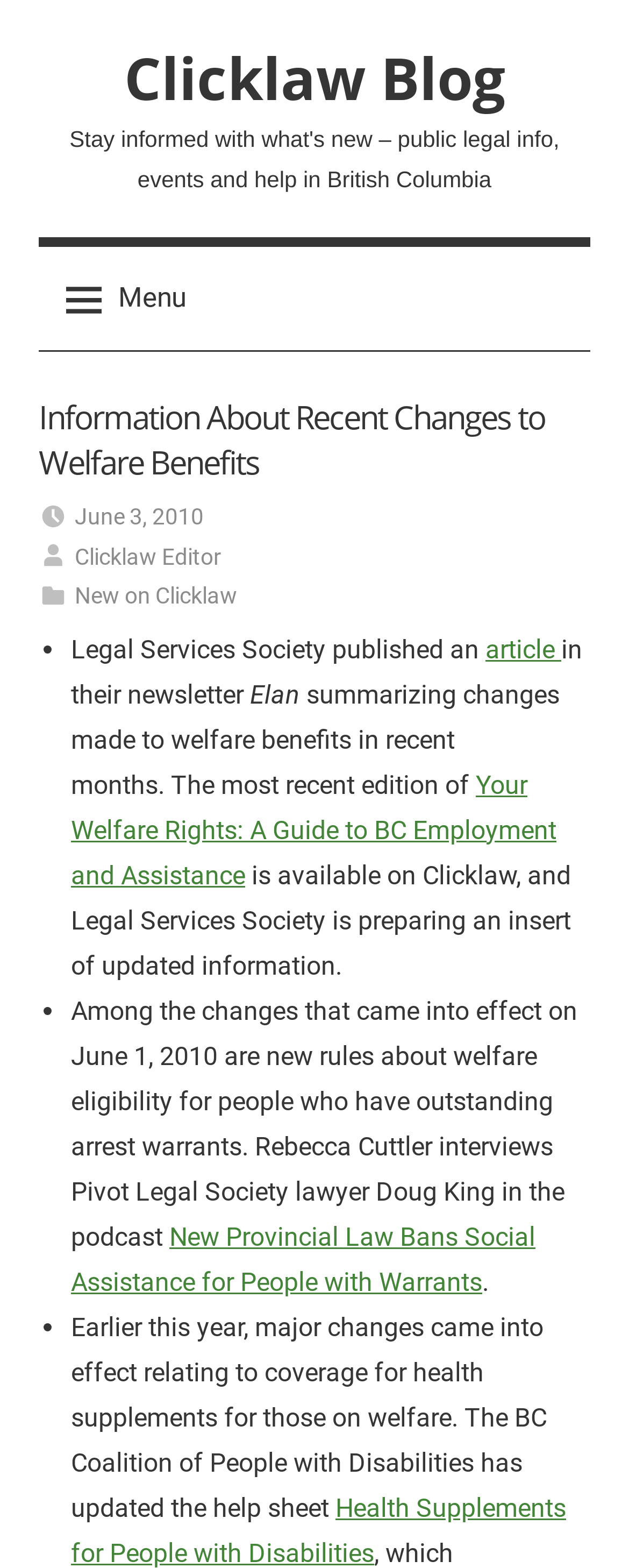What is the topic of the podcast interview? Refer to the image and provide a one-word or short phrase answer.

Welfare eligibility for people with outstanding arrest warrants